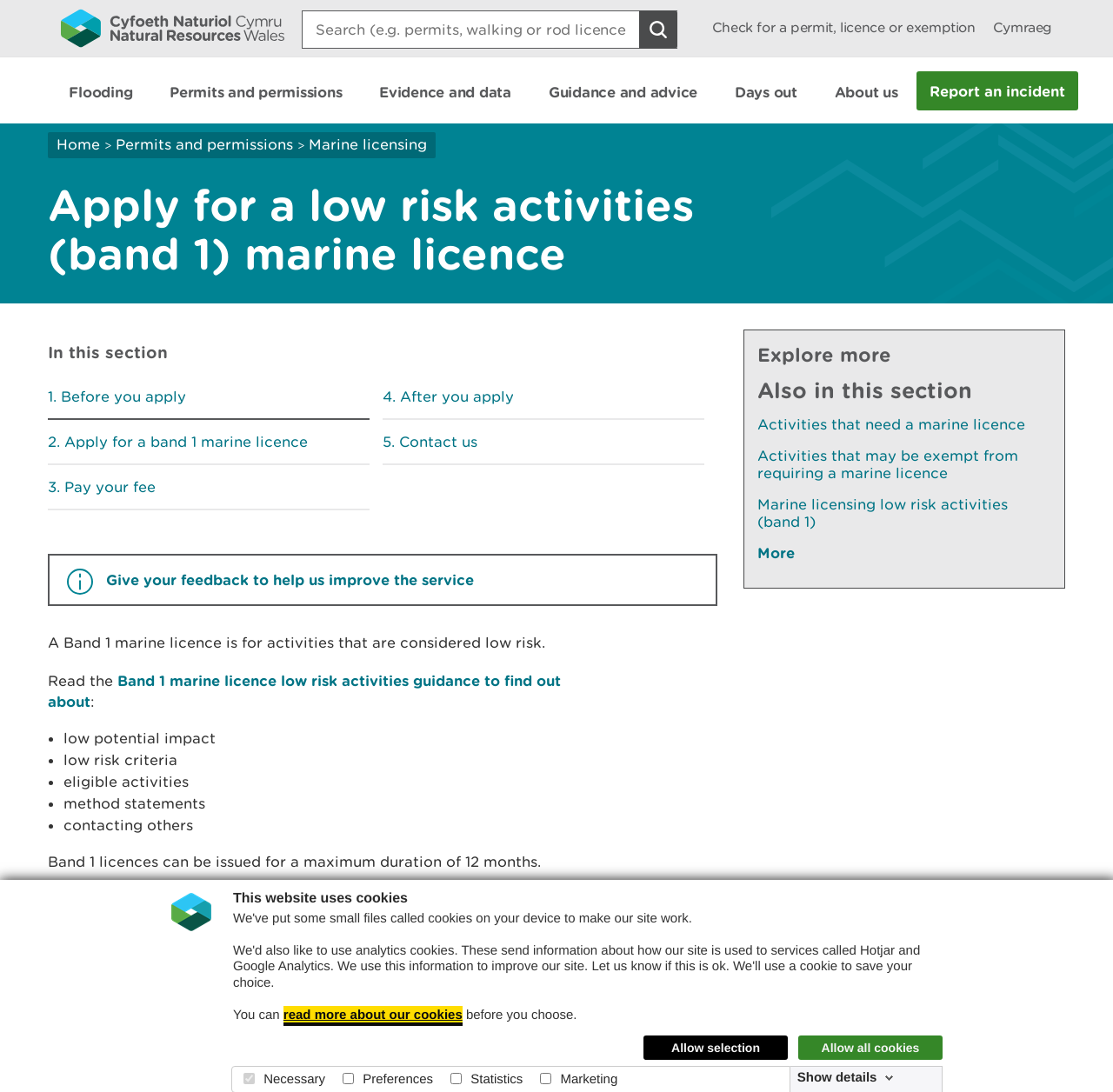Generate a comprehensive description of the webpage.

This webpage is about applying for a low-risk activities (band 1) marine licence. At the top left corner, there is a logo image and a heading that says "This website uses cookies". Below the logo, there is a brief description of cookies and a link to read more about them. 

On the top right corner, there is a search bar with a search button. Below the search bar, there are several links to different sections of the website, including the homepage, flooding, permits and permissions, and more.

The main content of the webpage is divided into several sections. The first section has a heading that says "Apply for a low risk activities (band 1) marine licence" and provides an introduction to what a band 1 marine licence is. Below the introduction, there are several links to different parts of the application process, including "Before you apply", "Apply for a band 1 marine licence", and "Pay your fee".

The next section explains the eligibility criteria for a band 1 marine licence, including low potential impact, low risk criteria, eligible activities, method statements, and contacting others. 

The following section provides more information about band 1 licences, including the maximum duration of 12 months and the requirement for a band 3 application if the estimated project cost for marine works is over £1 million.

The webpage then provides guidance on when to submit an application, stating that it must be submitted at least two months before it is required.

Finally, there are several links to explore more information about marine licences, including activities that need a marine licence, activities that may be exempt from requiring a marine licence, and more.